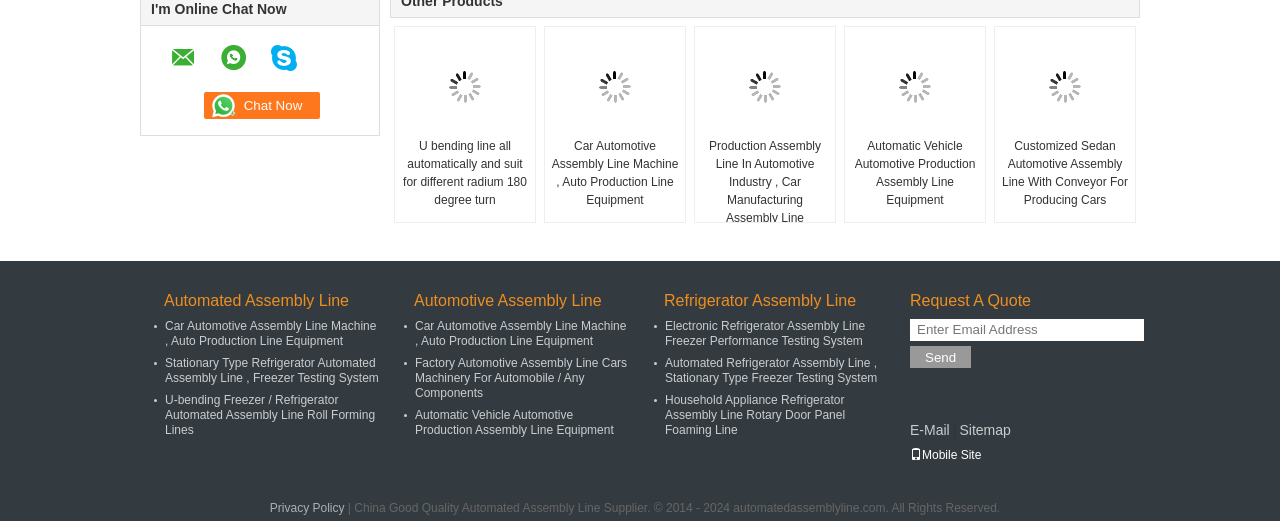Can you find the bounding box coordinates for the element that needs to be clicked to execute this instruction: "Request a quote"? The coordinates should be given as four float numbers between 0 and 1, i.e., [left, top, right, bottom].

[0.711, 0.56, 0.805, 0.593]